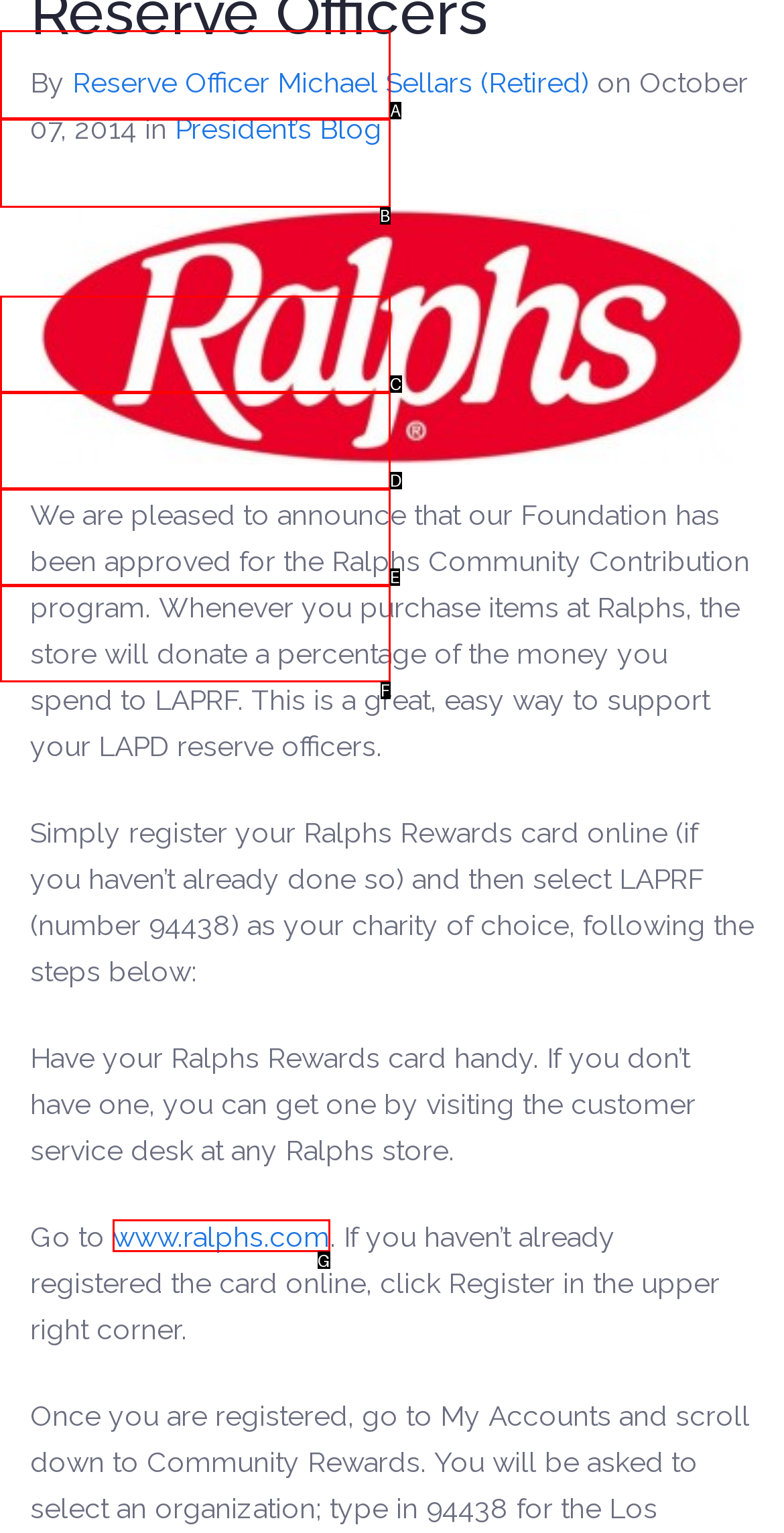With the provided description: Leah Ashe Adopt Me House, select the most suitable HTML element. Respond with the letter of the selected option.

None